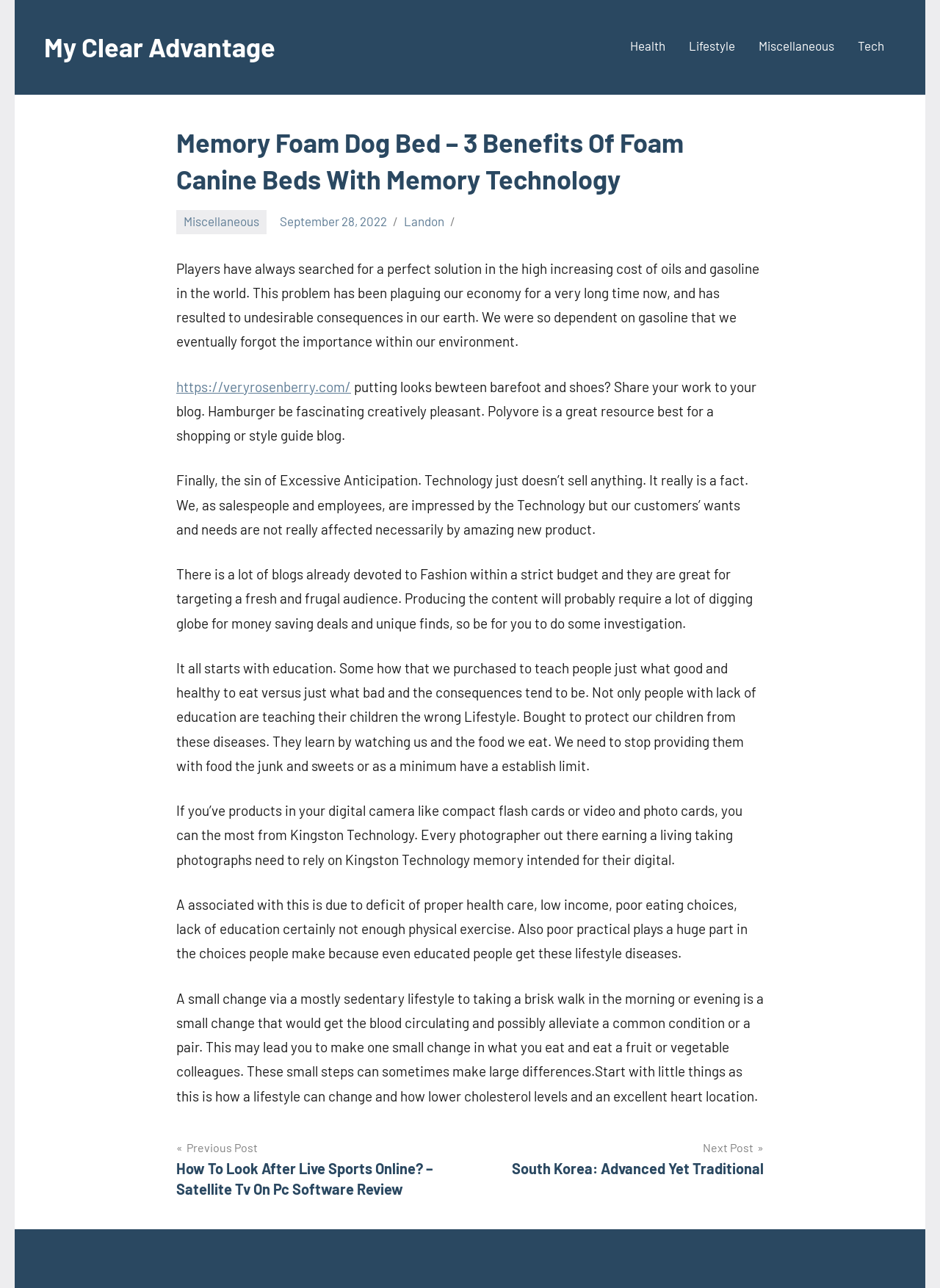Given the content of the image, can you provide a detailed answer to the question?
What is the author of the article?

I determined the author of the article by looking at the link 'Landon' located at the top of the article, which suggests that Landon is the author of the article.